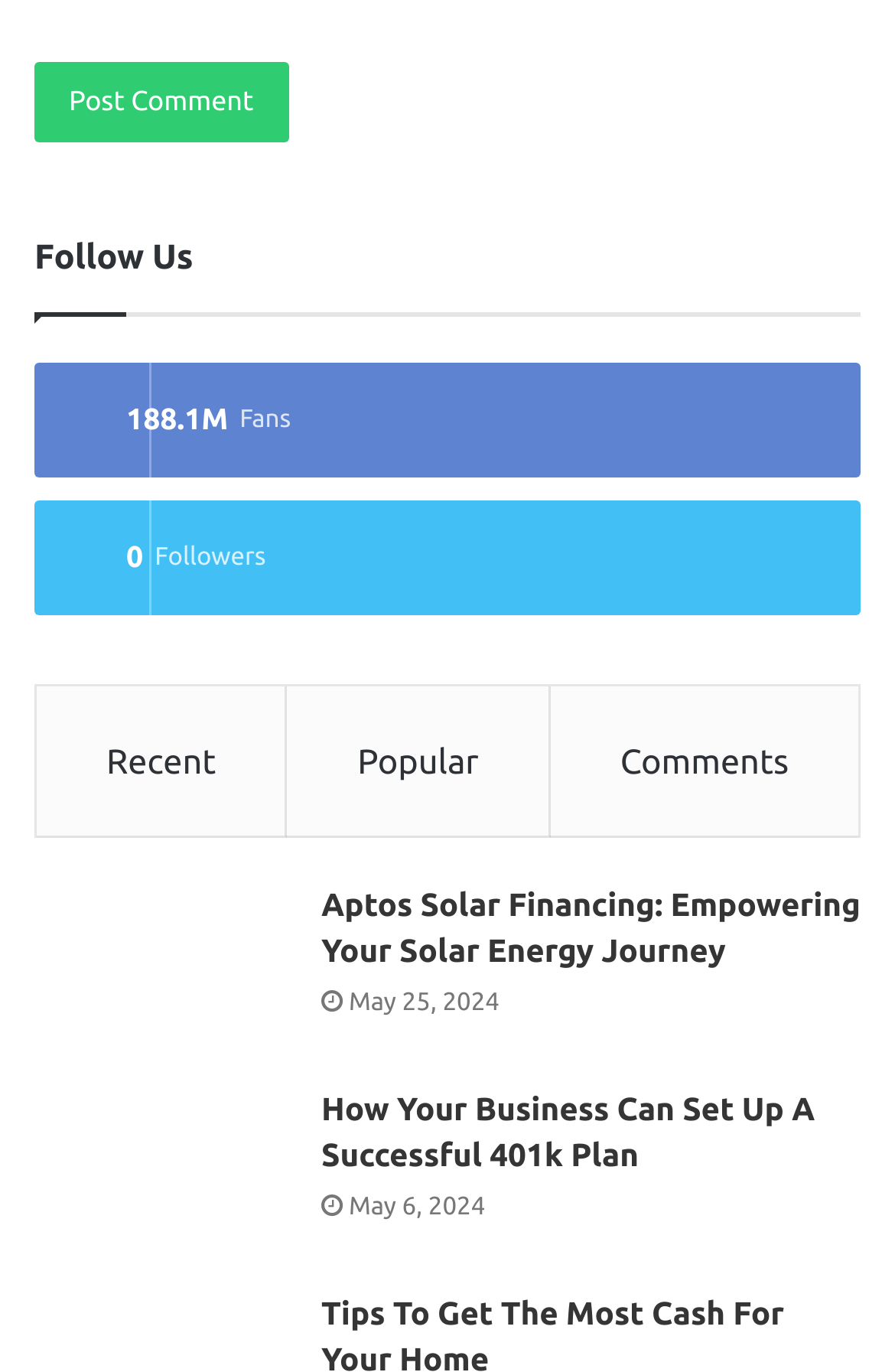Give a concise answer of one word or phrase to the question: 
What is the date of the second article?

May 6, 2024